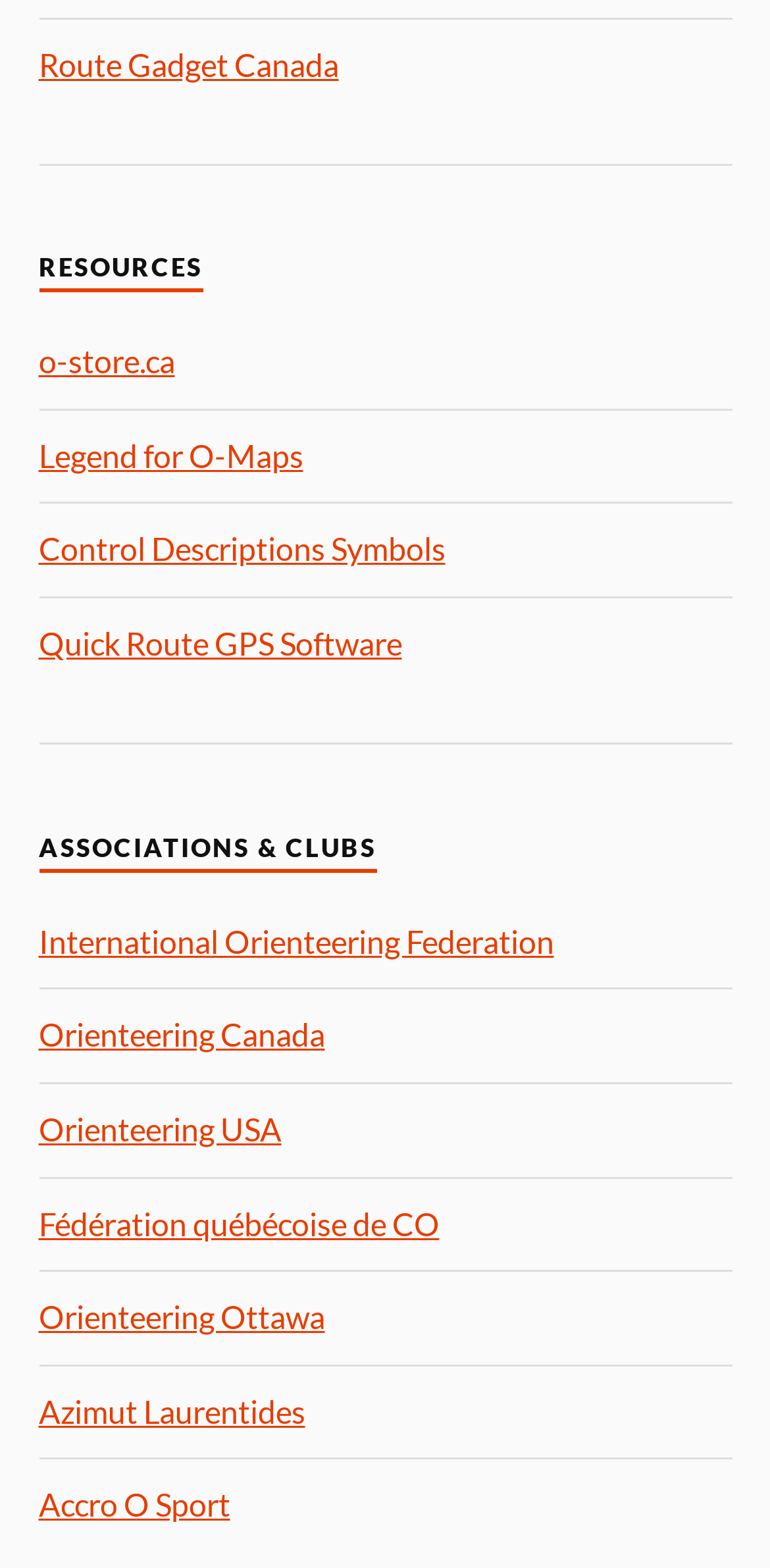Could you locate the bounding box coordinates for the section that should be clicked to accomplish this task: "Check out Azimut Laurentides".

[0.05, 0.888, 0.396, 0.912]